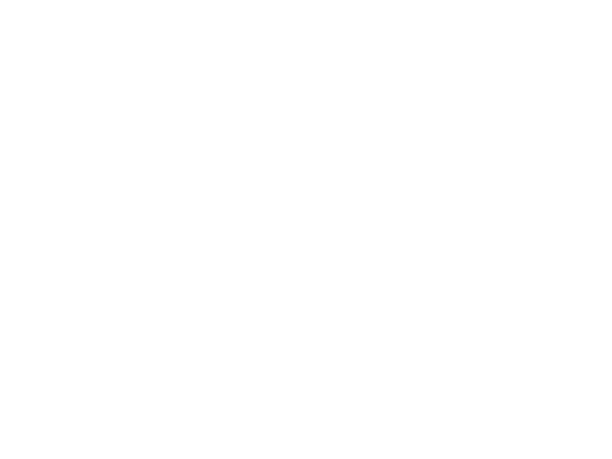What is the Ford Edge recognized for?
Please answer the question as detailed as possible based on the image.

According to the caption, the Ford Edge is recognized for its spacious interior and modern design, making it a popular choice among mid-size SUVs. This suggests that the vehicle's interior space and design are notable features that contribute to its appeal.